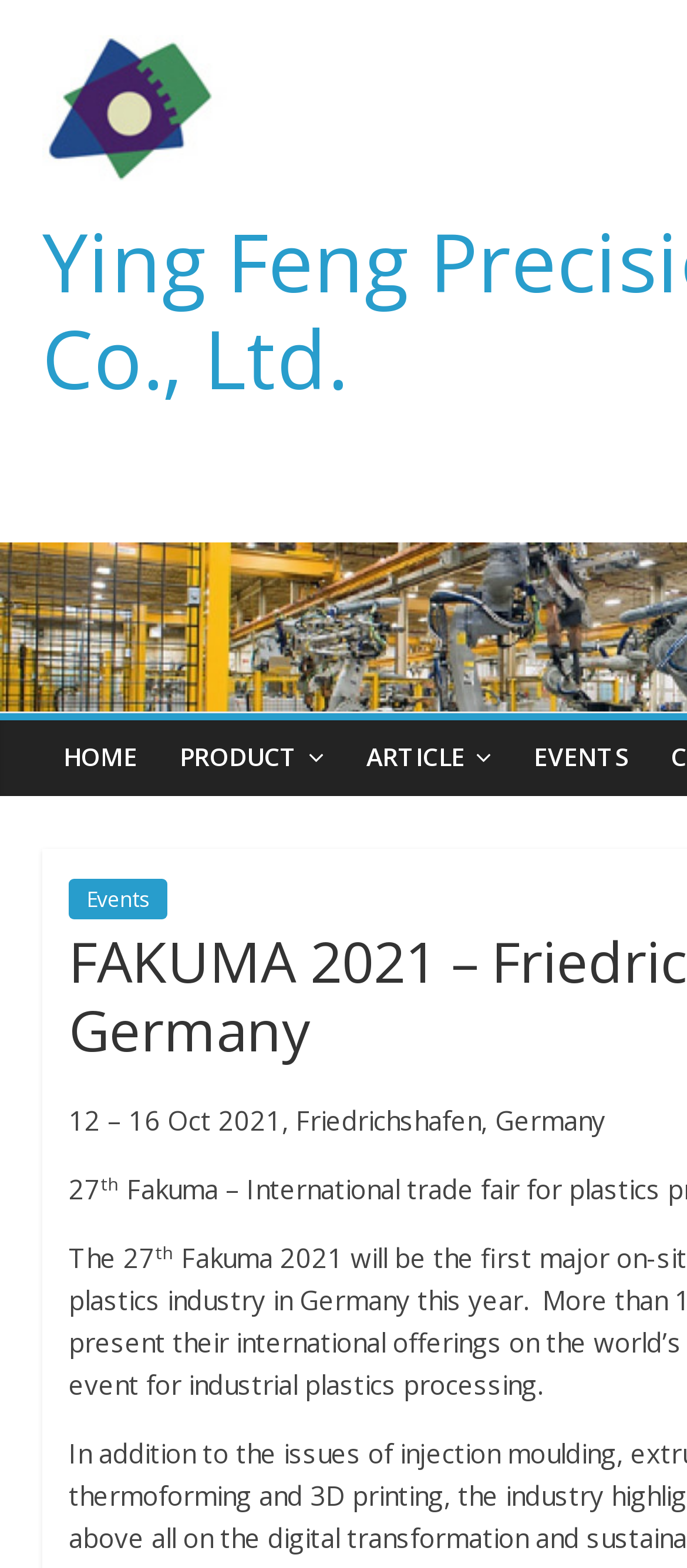Can you give a detailed response to the following question using the information from the image? What is the date of the event?

I found the answer by looking at the text '12 – 16 Oct 2021, Friedrichshafen, Germany' which is located at the coordinates [0.1, 0.703, 0.882, 0.726]. This text is describing the event, and it mentions the date as 12 – 16 Oct 2021.